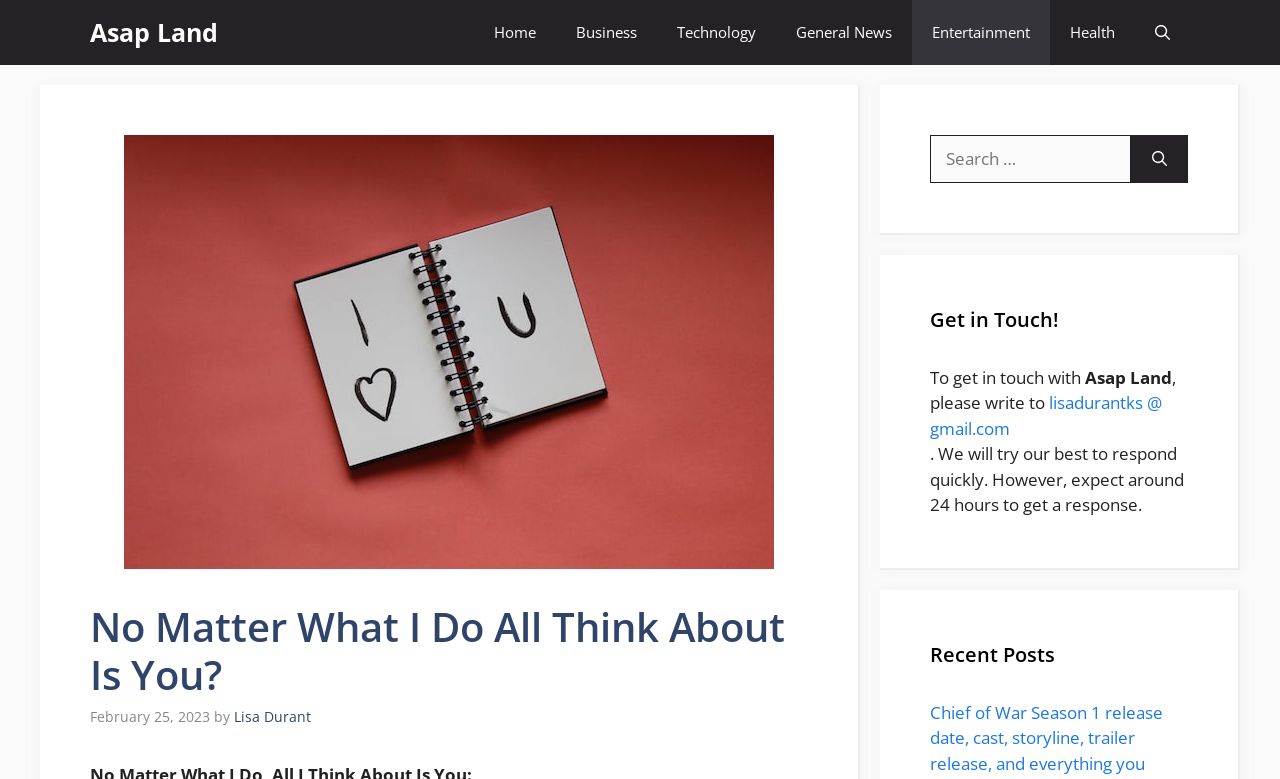Using the description "Health", locate and provide the bounding box of the UI element.

[0.82, 0.0, 0.887, 0.083]